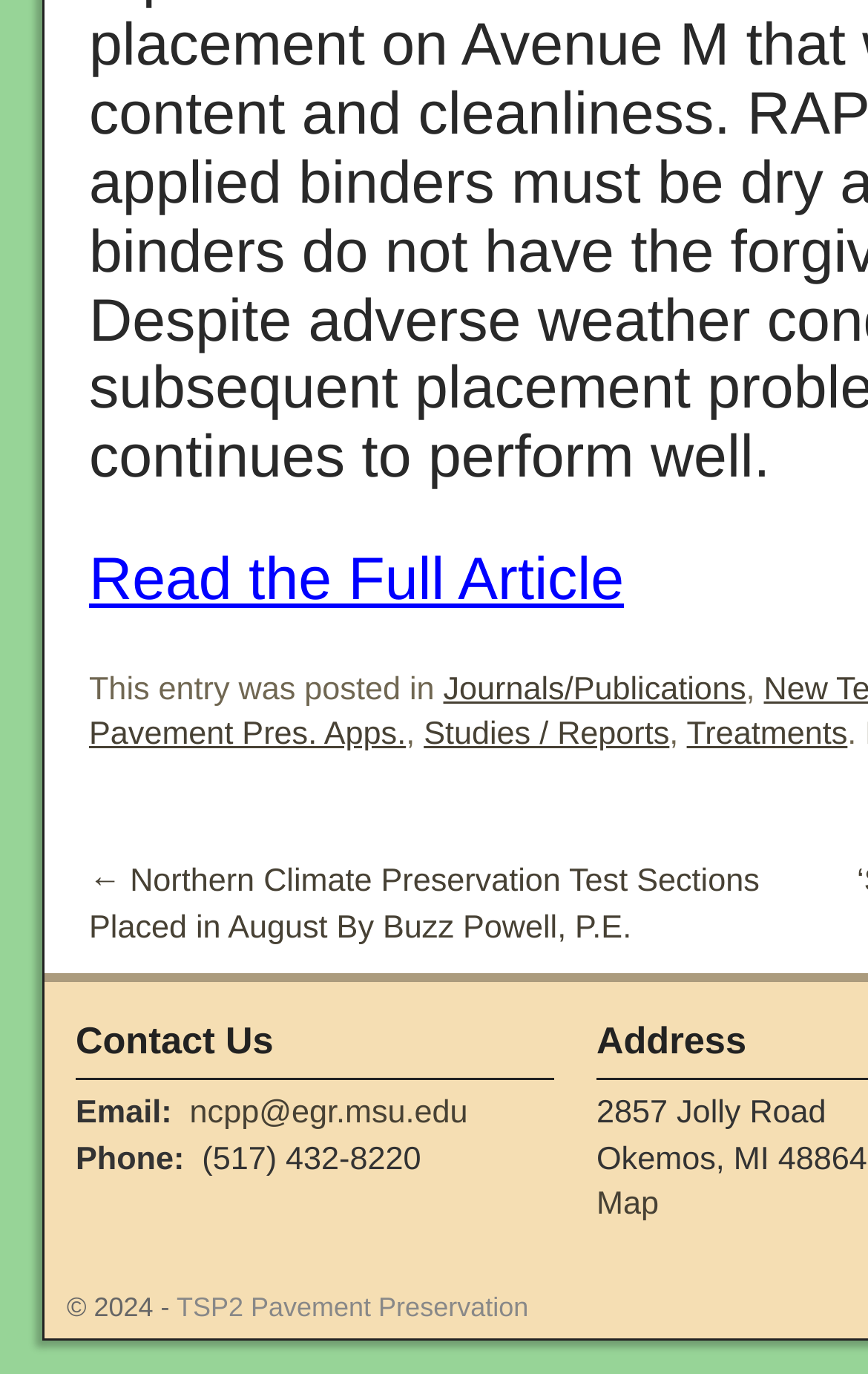Determine the bounding box coordinates for the UI element described. Format the coordinates as (top-left x, top-left y, bottom-right x, bottom-right y) and ensure all values are between 0 and 1. Element description: Journals/Publications

[0.511, 0.489, 0.859, 0.515]